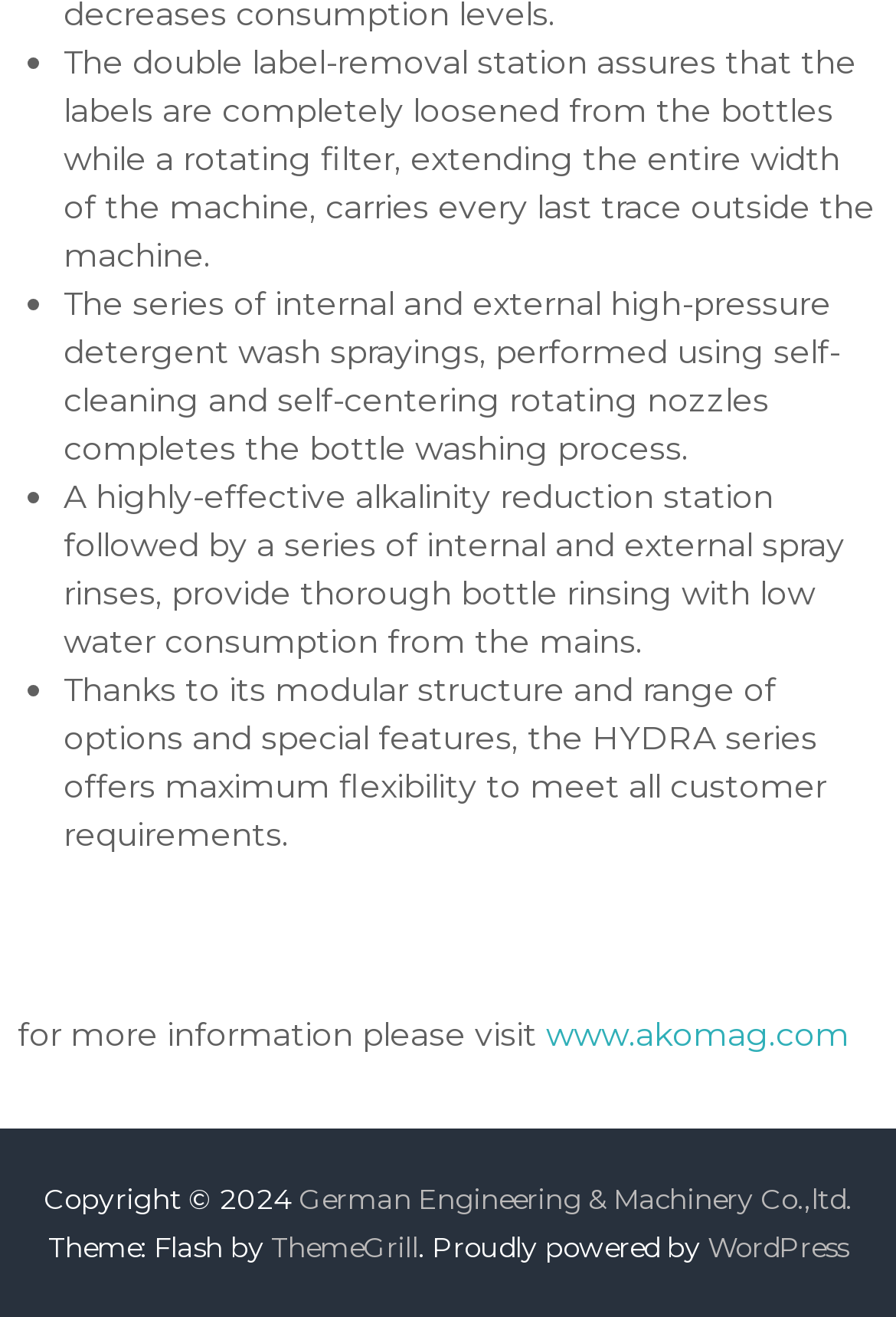Carefully examine the image and provide an in-depth answer to the question: What is the benefit of the alkalinity reduction station?

The text states that the alkalinity reduction station followed by a series of internal and external spray rinses provides thorough bottle rinsing with low water consumption from the mains.